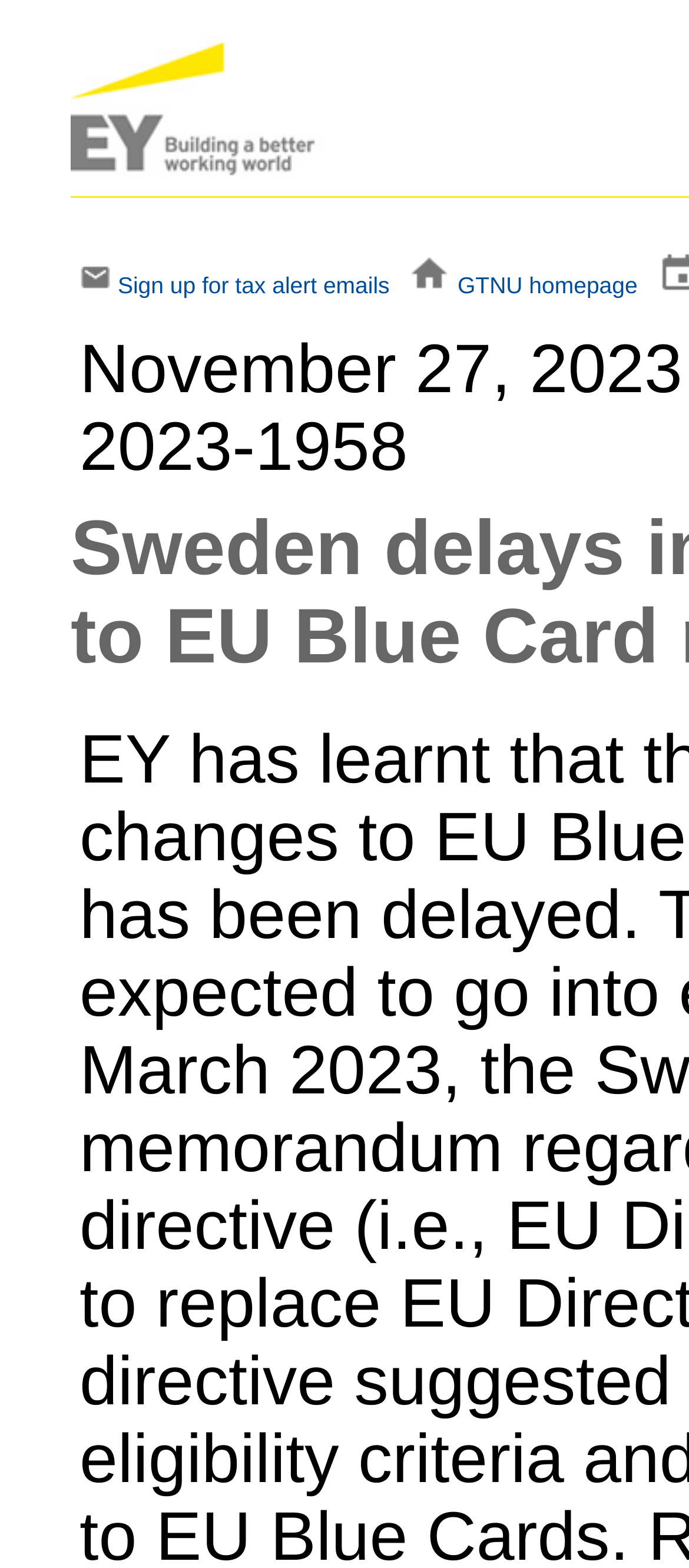Ascertain the bounding box coordinates for the UI element detailed here: "GTNU homepage". The coordinates should be provided as [left, top, right, bottom] with each value being a float between 0 and 1.

[0.664, 0.173, 0.925, 0.19]